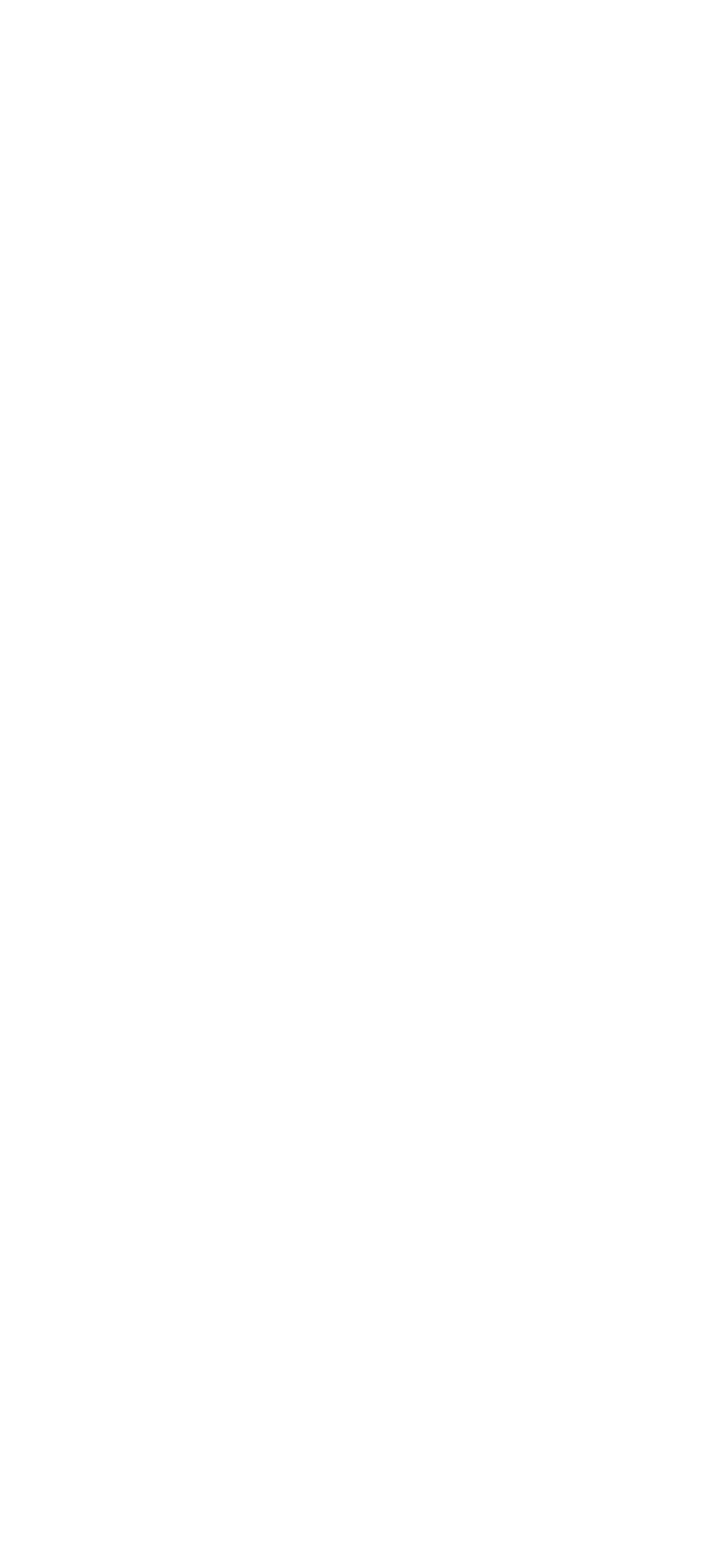Provide a short, one-word or phrase answer to the question below:
How many recent posts are listed?

5